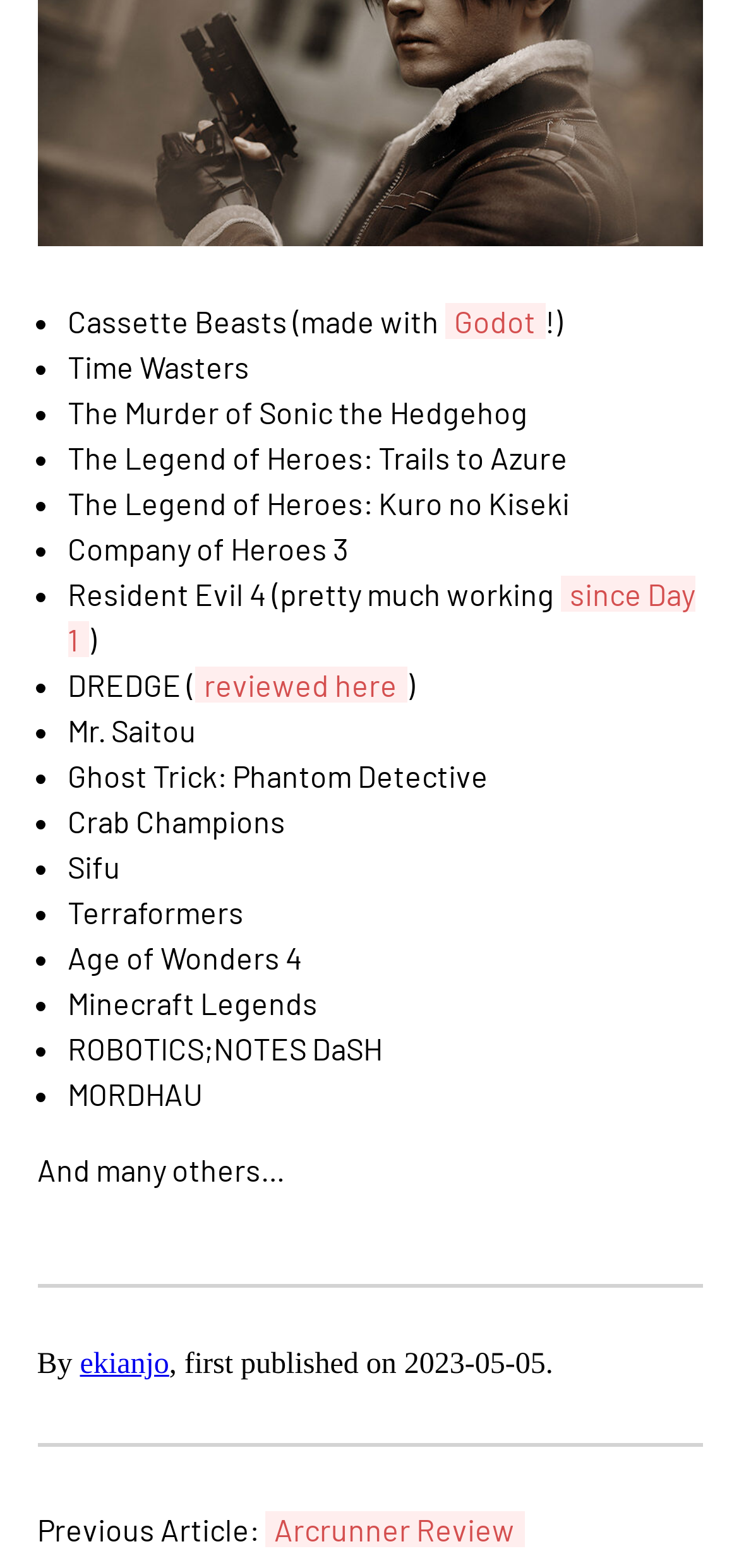Who is the author of the article?
Using the information from the image, answer the question thoroughly.

I looked for the author's name on the page and found it mentioned in the text 'By ekianjo' near the bottom of the page.